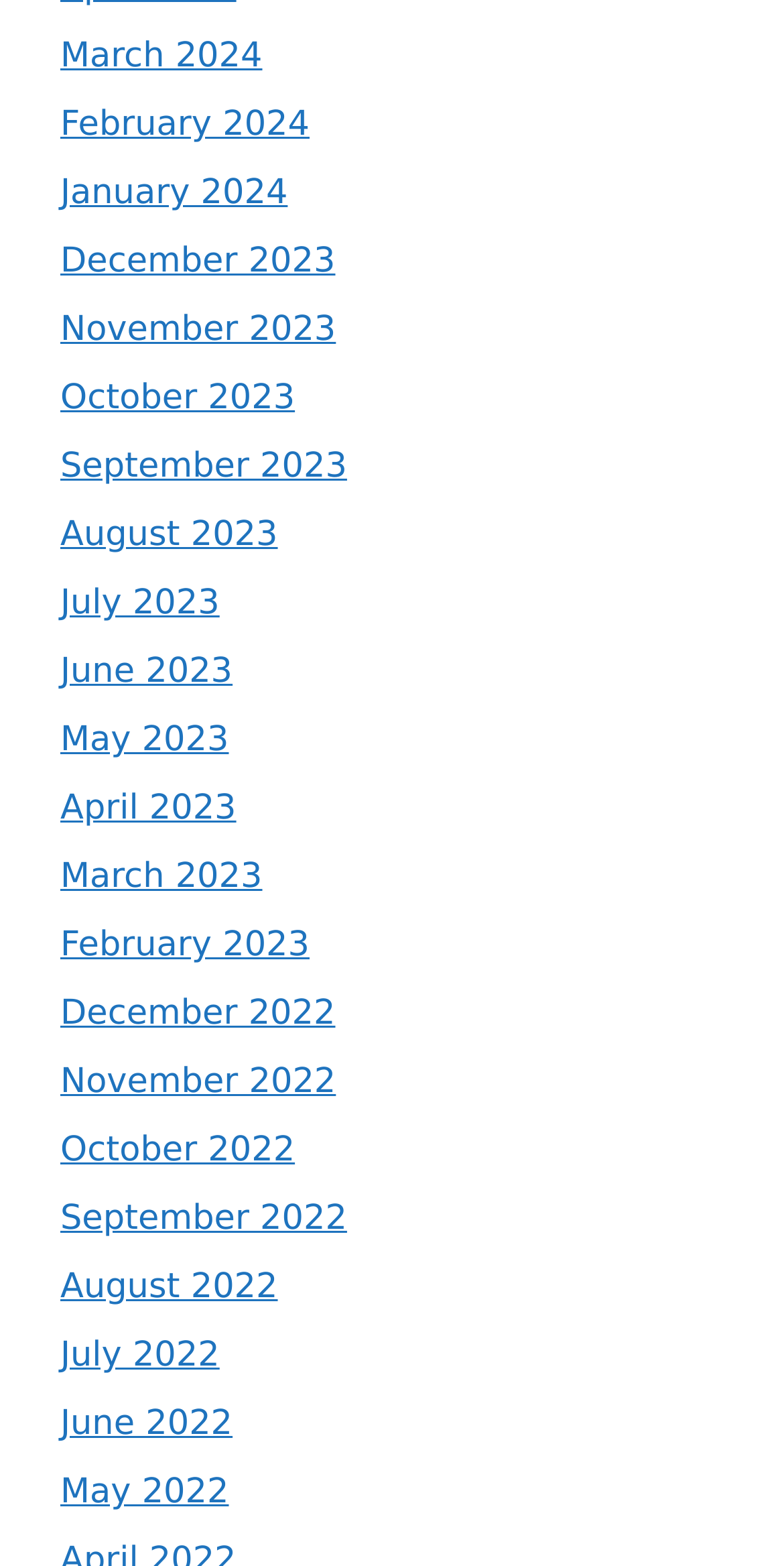Please answer the following query using a single word or phrase: 
How many months are available in 2023?

12